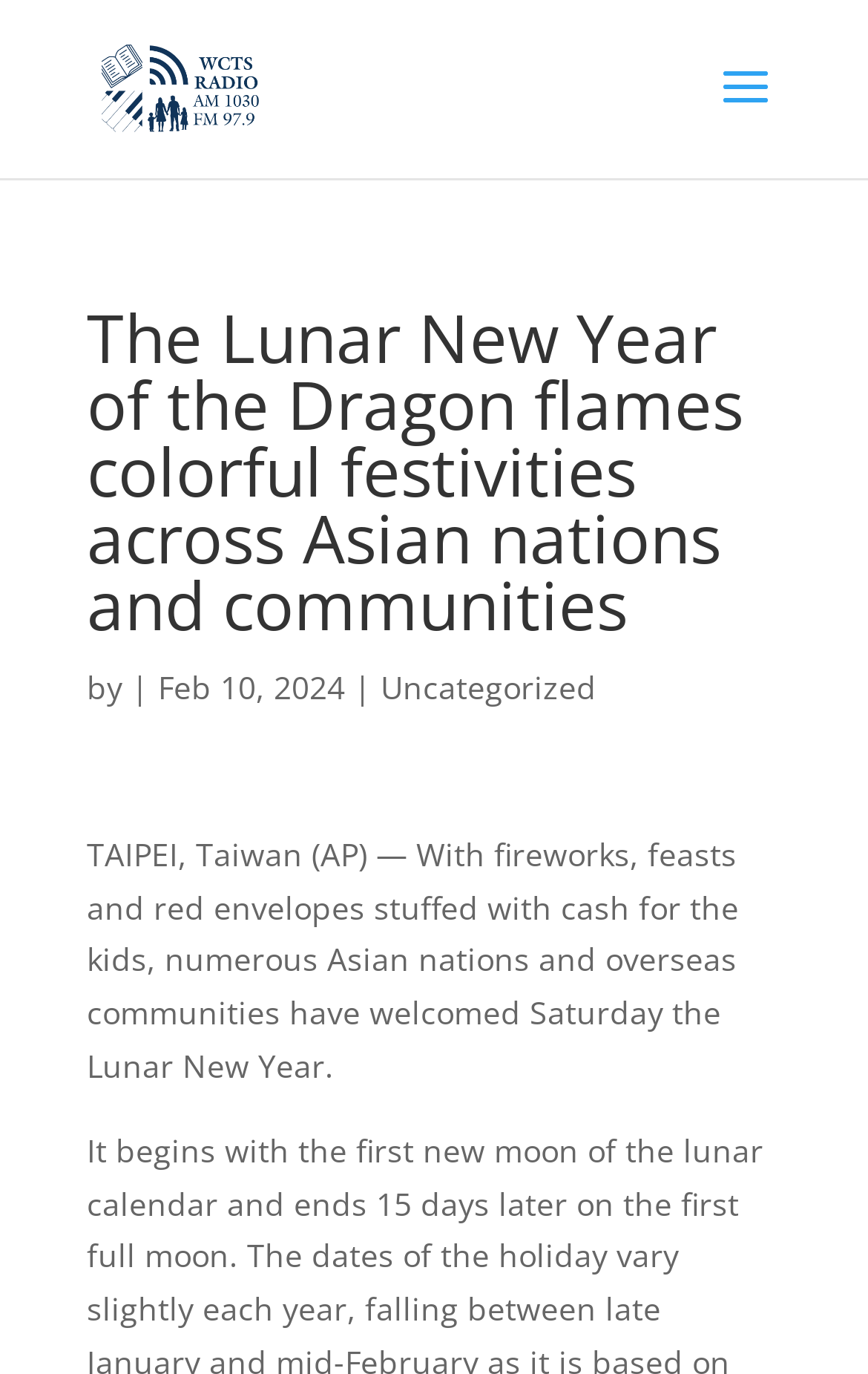Utilize the information from the image to answer the question in detail:
What is the name of the radio station?

The answer can be found by looking at the link element with the text 'WCTS Radio' which is located at the top of the webpage, indicating that it is the name of the radio station.